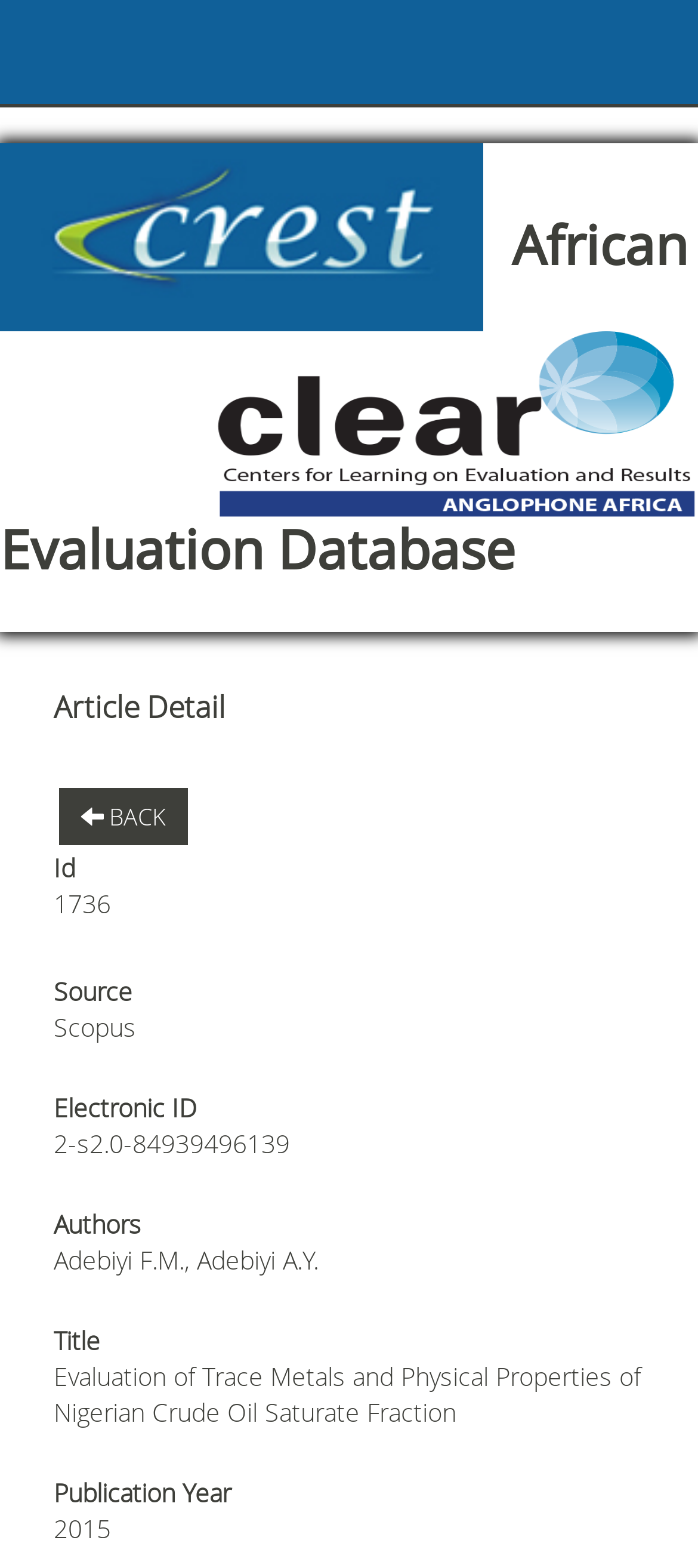Refer to the image and offer a detailed explanation in response to the question: Who are the authors of the article?

I found the authors of the article by looking at the 'Authors' label and its corresponding value, which lists the names of the authors.